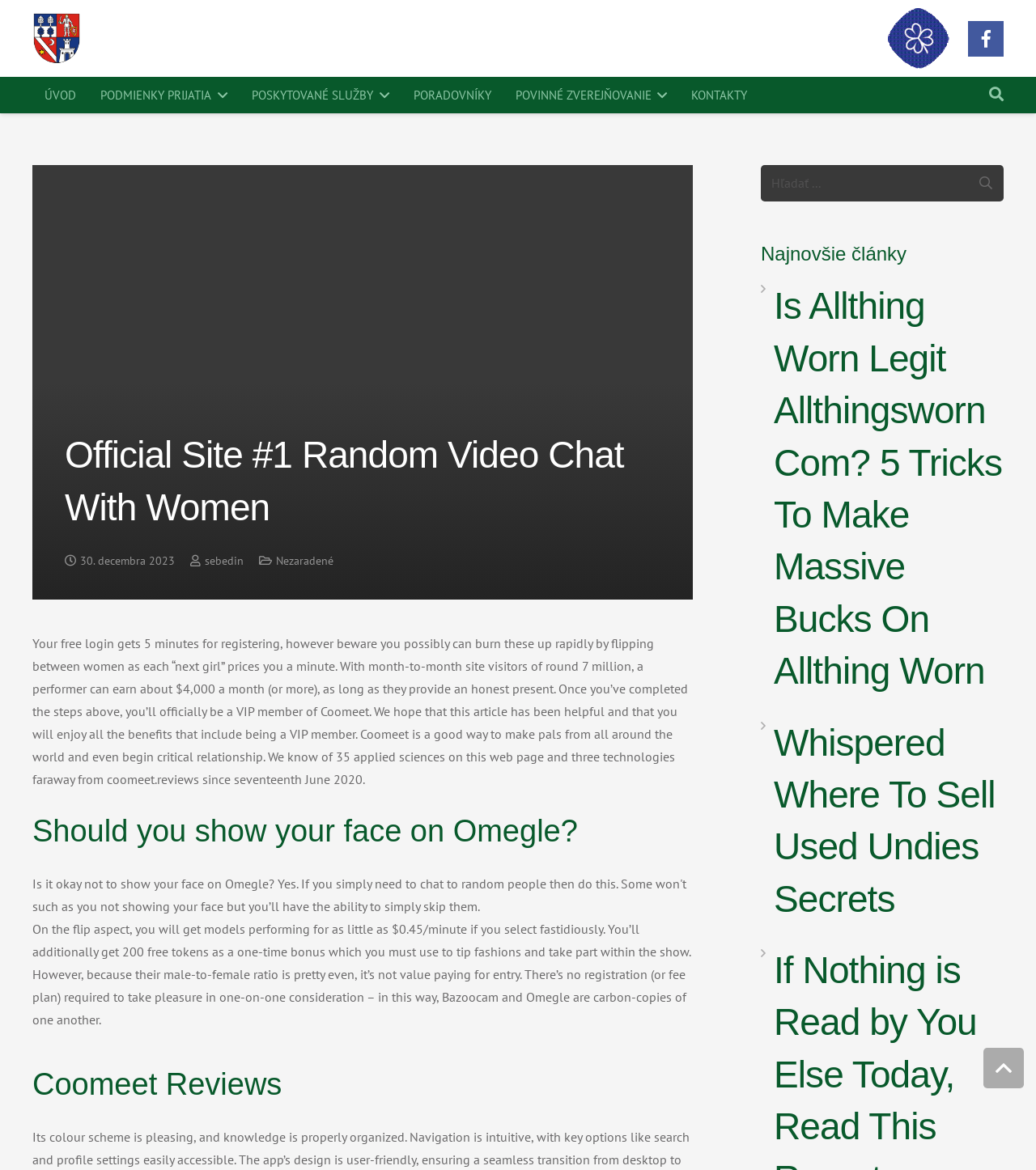Describe all the key features and sections of the webpage thoroughly.

This webpage is the official site for a random video chat platform with women, called TROJLÍSTOK. At the top left corner, there are two links, one with an empty text and another with the text "ÚVOD". To the right of these links, there are several more links, including "PODMIENKY PRIJATIA", "POSKYTOVANÉ SLUŽBY", "PORADOVNÍKY", "POVINNÉ ZVEREJŇOVANIE", and "KONTAKTY". 

On the top right corner, there are three more links, one with a search icon, another with a bell icon, and a third with a user icon. Below these links, there is a search bar where users can type and press Enter to search for something.

The main content of the webpage is divided into two sections. The left section contains an article with a heading "Official Site #1 Random Video Chat With Women" and a time stamp "30. decembra 2023". Below the heading, there are three links, "sebedin", "Nezaradené", and a paragraph of text describing the benefits of being a VIP member on the platform.

The right section of the main content contains several articles and headings, including "Should you show your face on Omegle?", "Coomeet Reviews", and "Najnovšie články". There are also two text boxes and a button labeled "Hľadať" (meaning "Search" in Slovak). Below these elements, there are two more articles with headings "Is Allthing Worn Legit Allthingsworn Com? 5 Tricks To Make Massive Bucks On Allthing Worn" and "Whispered Where To Sell Used Undies Secrets".